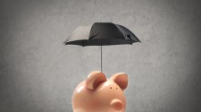Utilize the details in the image to thoroughly answer the following question: What is the purpose of the umbrella in the image?

The umbrella in the image serves as a visual metaphor for protection and safeguarding one's finances. It implies that having a safety net or a backup plan is essential in managing personal finances, especially during uncertain economic times.